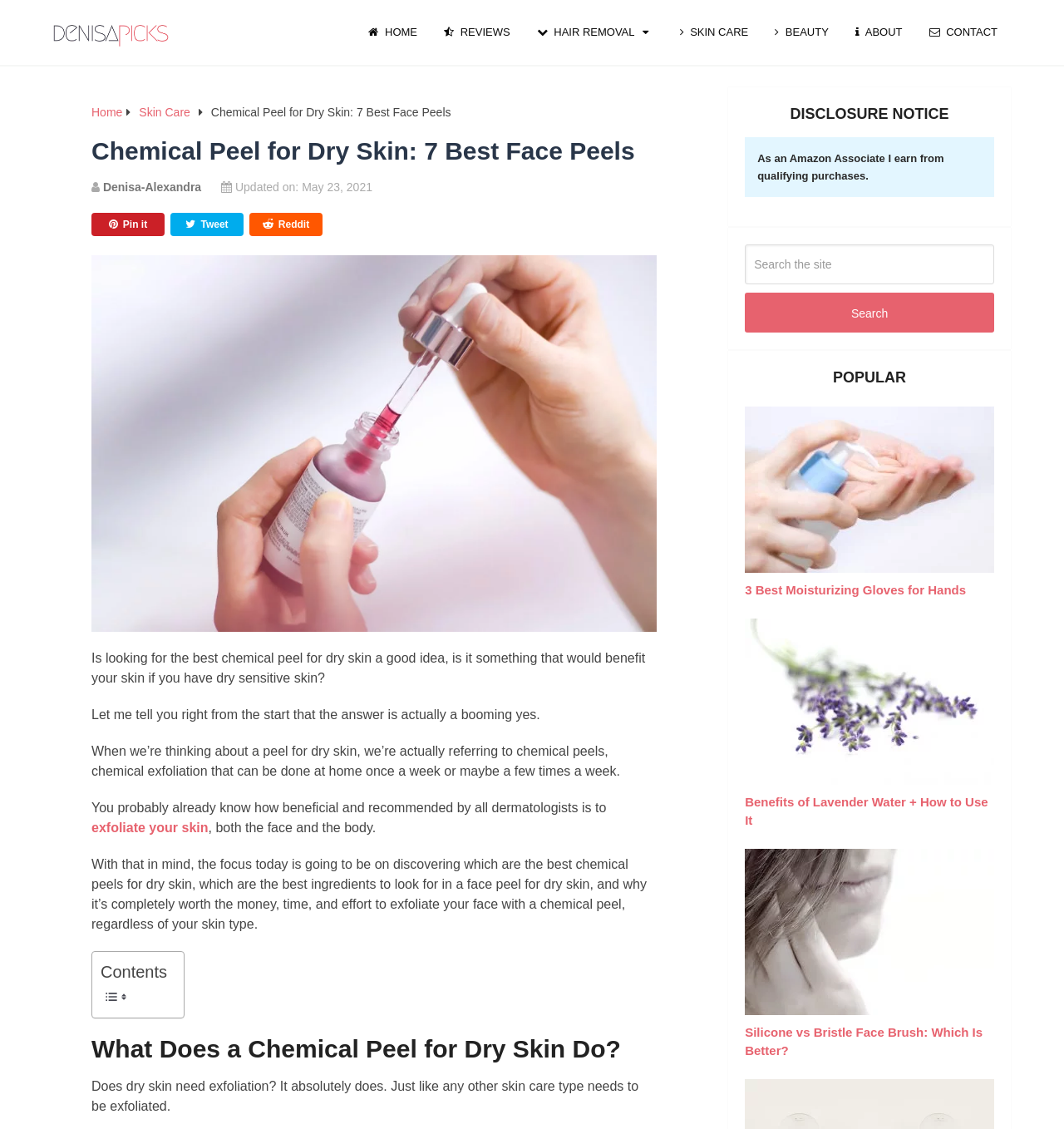Write an exhaustive caption that covers the webpage's main aspects.

This webpage is about finding the best chemical peel for dry skin. At the top, there is a heading "DenisaPicks" with a link and an image. Below it, there is a navigation menu with links to "HOME", "REVIEWS", "HAIR REMOVAL", "SKIN CARE", "BEAUTY", "ABOUT", and "CONTACT". 

The main content of the webpage starts with a heading "Chemical Peel for Dry Skin: 7 Best Face Peels" followed by a brief introduction to the topic. There is an image related to chemical peels for the face on the right side of the introduction. 

The webpage then dives into the benefits of using chemical peels for dry skin, explaining how it can help and what to look for in a face peel. There are several paragraphs of text discussing the importance of exfoliation and how chemical peels can benefit dry skin. 

On the right side of the webpage, there is a table of contents with links to different sections of the webpage. Below the main content, there is a section titled "What Does a Chemical Peel for Dry Skin Do?" which discusses the importance of exfoliation for dry skin. 

At the bottom of the webpage, there is a disclosure notice stating that the author earns from qualifying purchases as an Amazon Associate. There is also a search bar and a section titled "POPULAR" with links to other related articles, including "3 Best Moisturizing Gloves for Hands", "Benefits of Lavender Water + How to Use It", and "Silicone vs Bristle Face Brush: Which Is Better?".